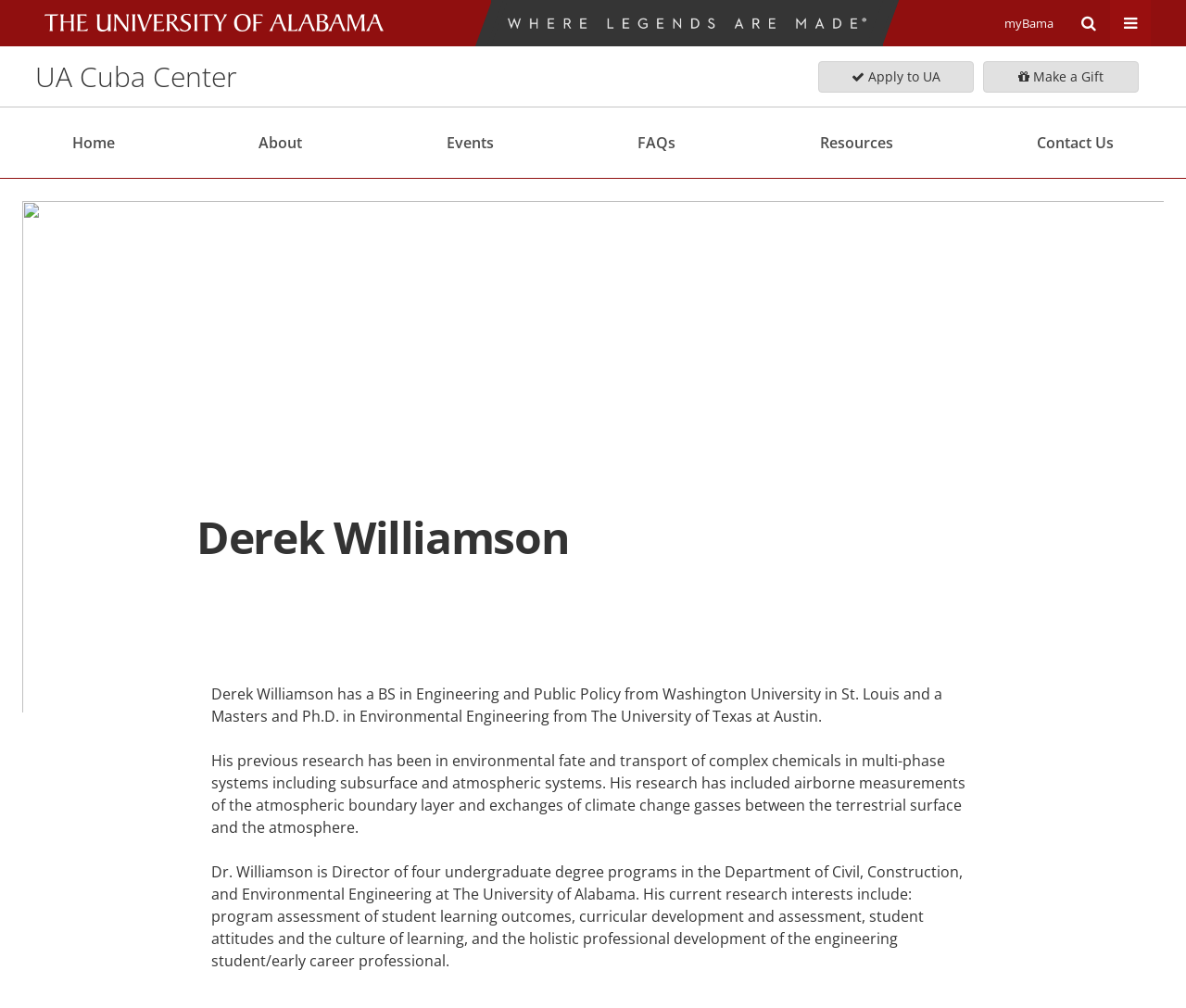Predict the bounding box of the UI element based on the description: "The University of Alabama". The coordinates should be four float numbers between 0 and 1, formatted as [left, top, right, bottom].

[0.038, 0.0, 0.324, 0.046]